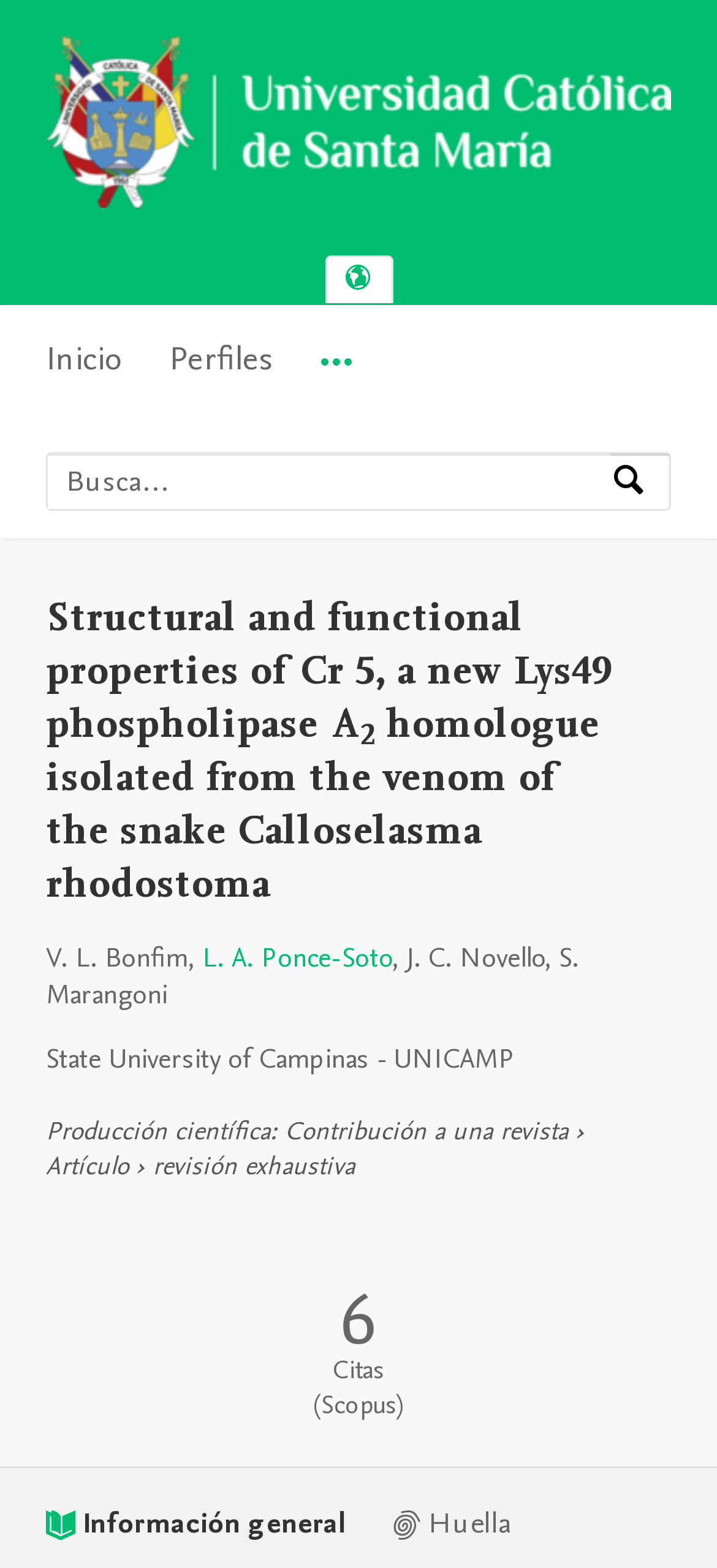Can you find the bounding box coordinates for the element to click on to achieve the instruction: "Go to the university's homepage"?

[0.064, 0.114, 0.936, 0.14]